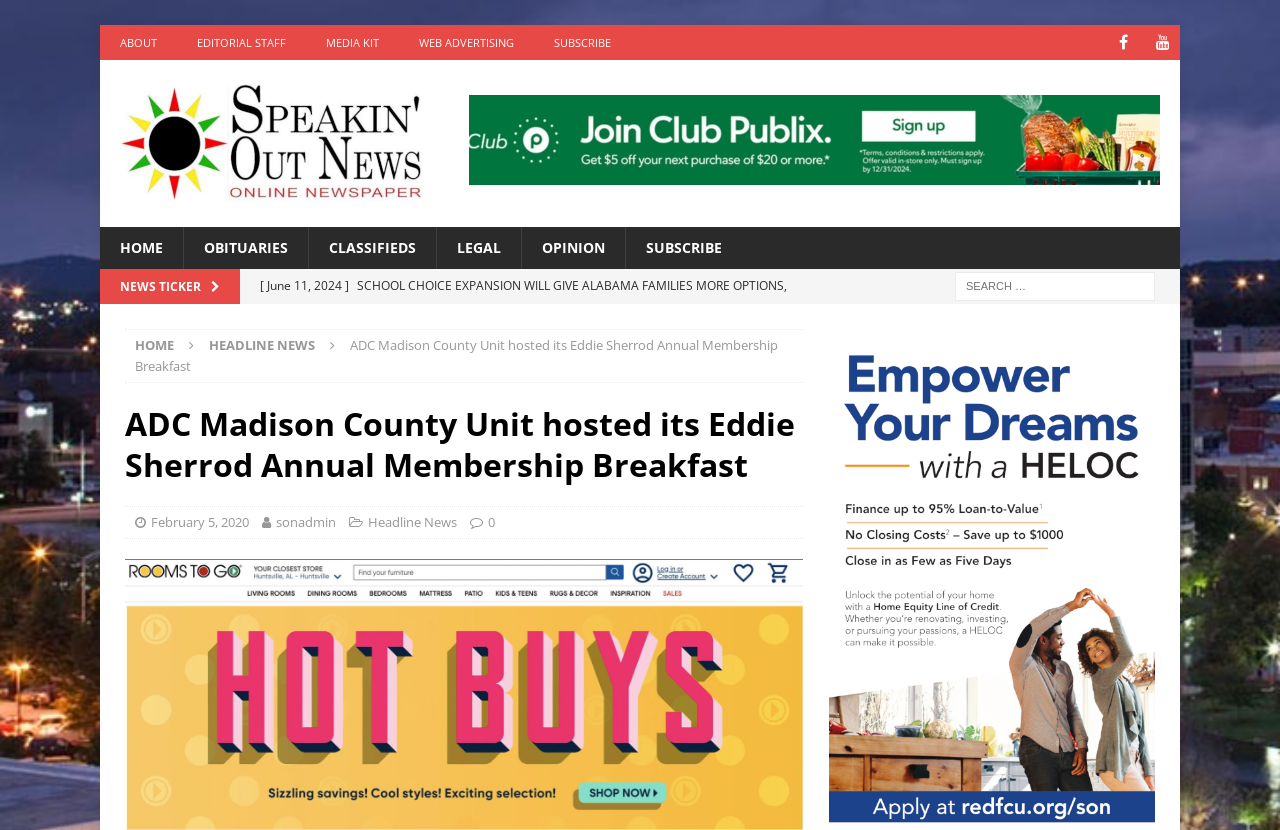What social media platforms are linked on this webpage?
Provide a short answer using one word or a brief phrase based on the image.

Facebook and YouTube